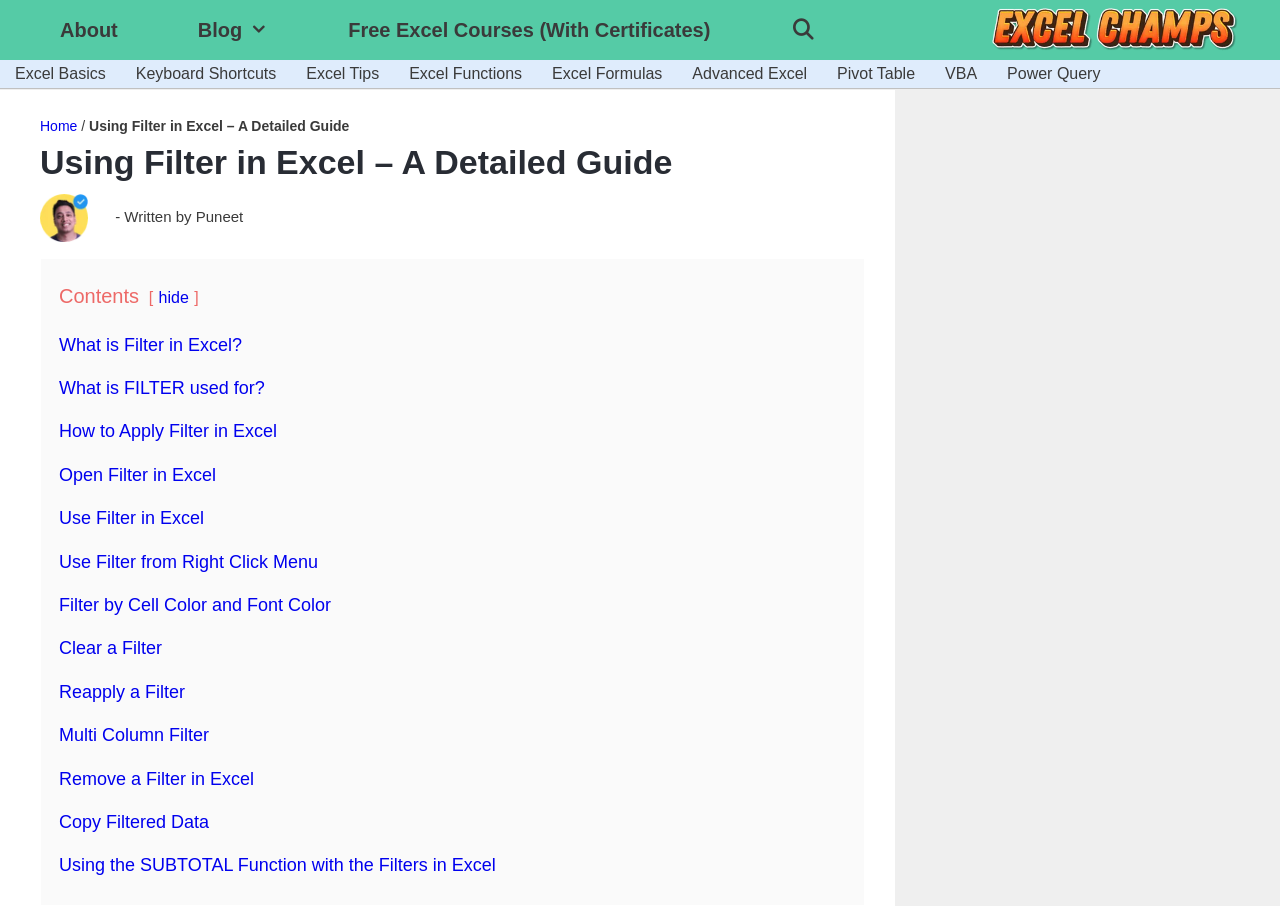Find the bounding box coordinates of the area that needs to be clicked in order to achieve the following instruction: "View the XRP Price Chart article". The coordinates should be specified as four float numbers between 0 and 1, i.e., [left, top, right, bottom].

None